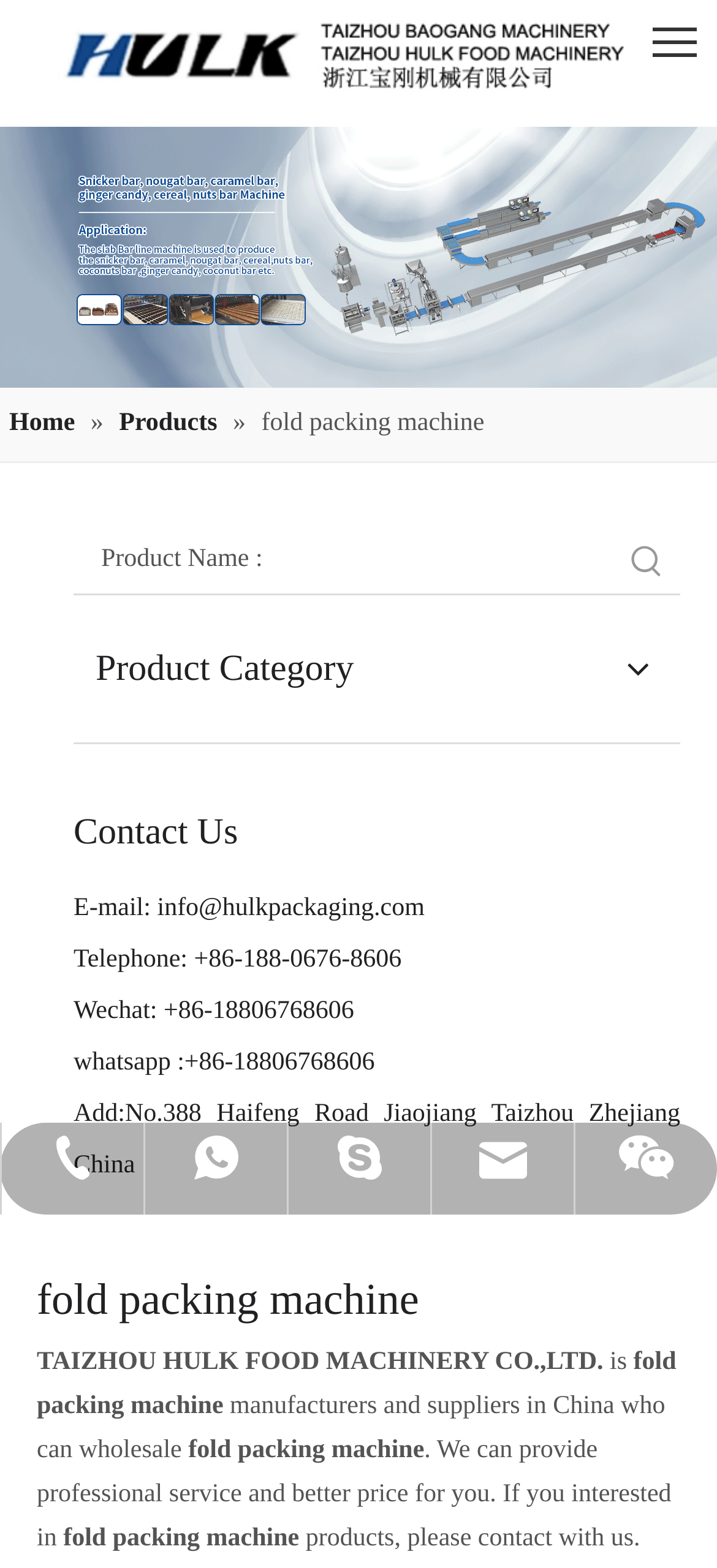How can I contact the company?
Observe the image and answer the question with a one-word or short phrase response.

via email or phone